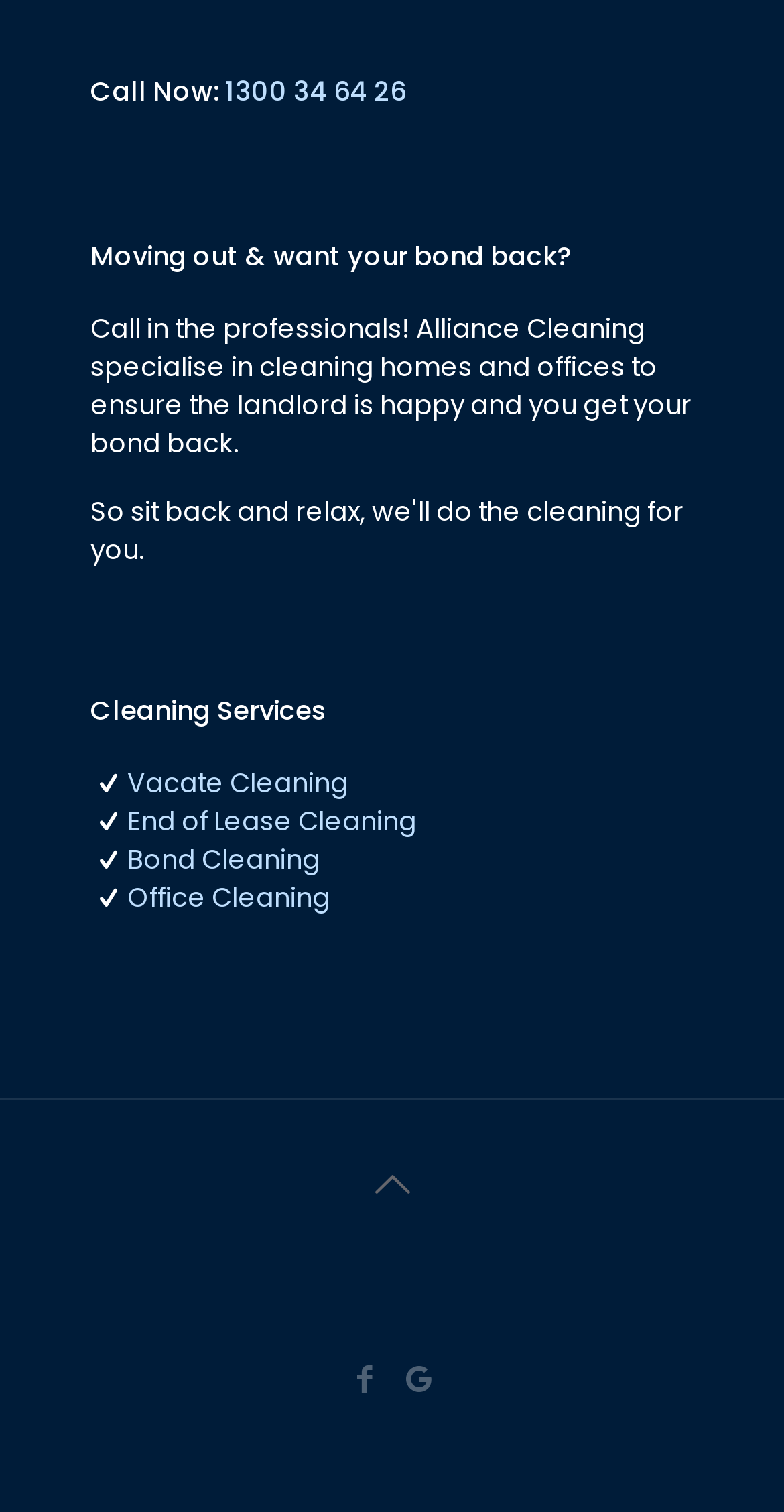Highlight the bounding box coordinates of the element you need to click to perform the following instruction: "View Facebook page."

[0.438, 0.898, 0.492, 0.926]